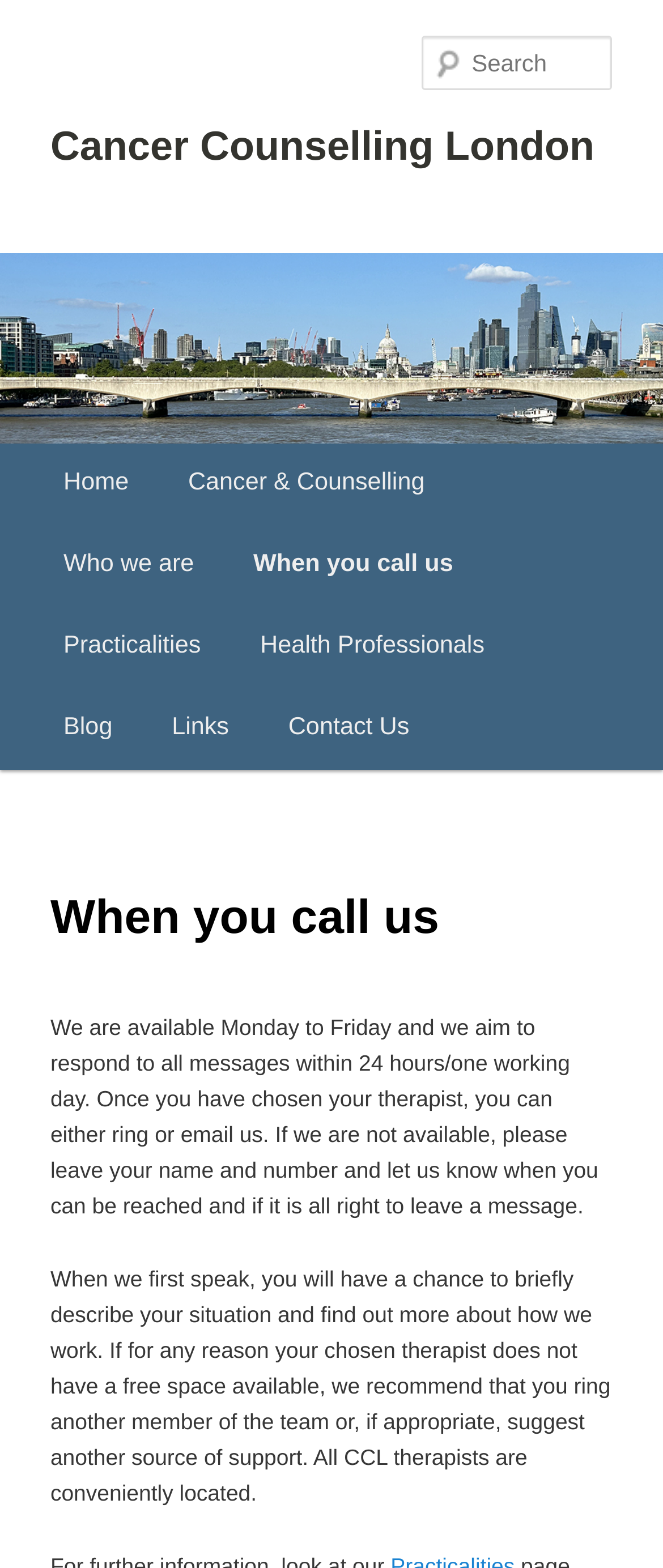Highlight the bounding box coordinates of the region I should click on to meet the following instruction: "Learn about Cancer & Counselling".

[0.239, 0.283, 0.685, 0.335]